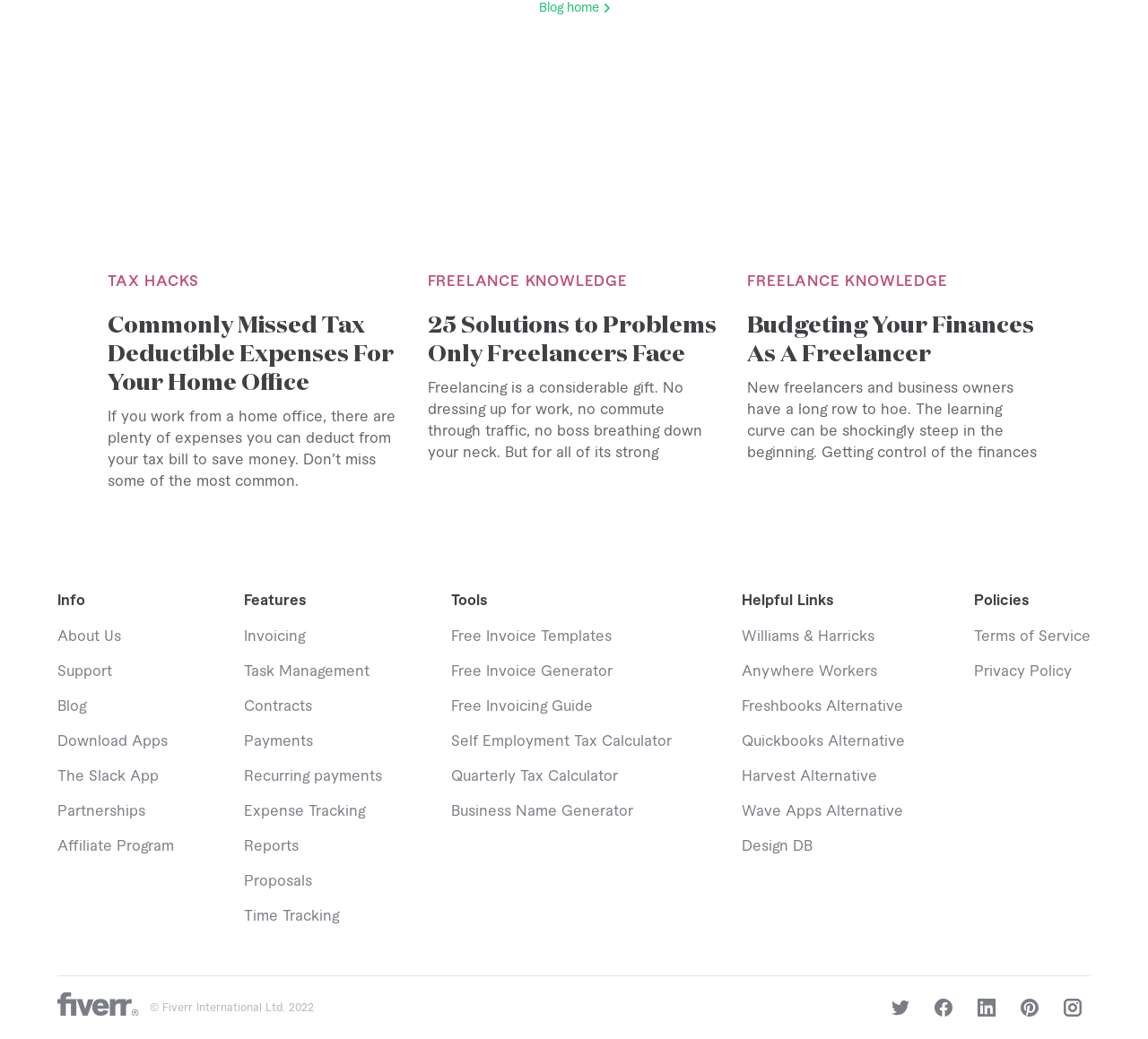Identify the bounding box coordinates of the section to be clicked to complete the task described by the following instruction: "Explore invoicing features". The coordinates should be four float numbers between 0 and 1, formatted as [left, top, right, bottom].

[0.212, 0.605, 0.265, 0.619]